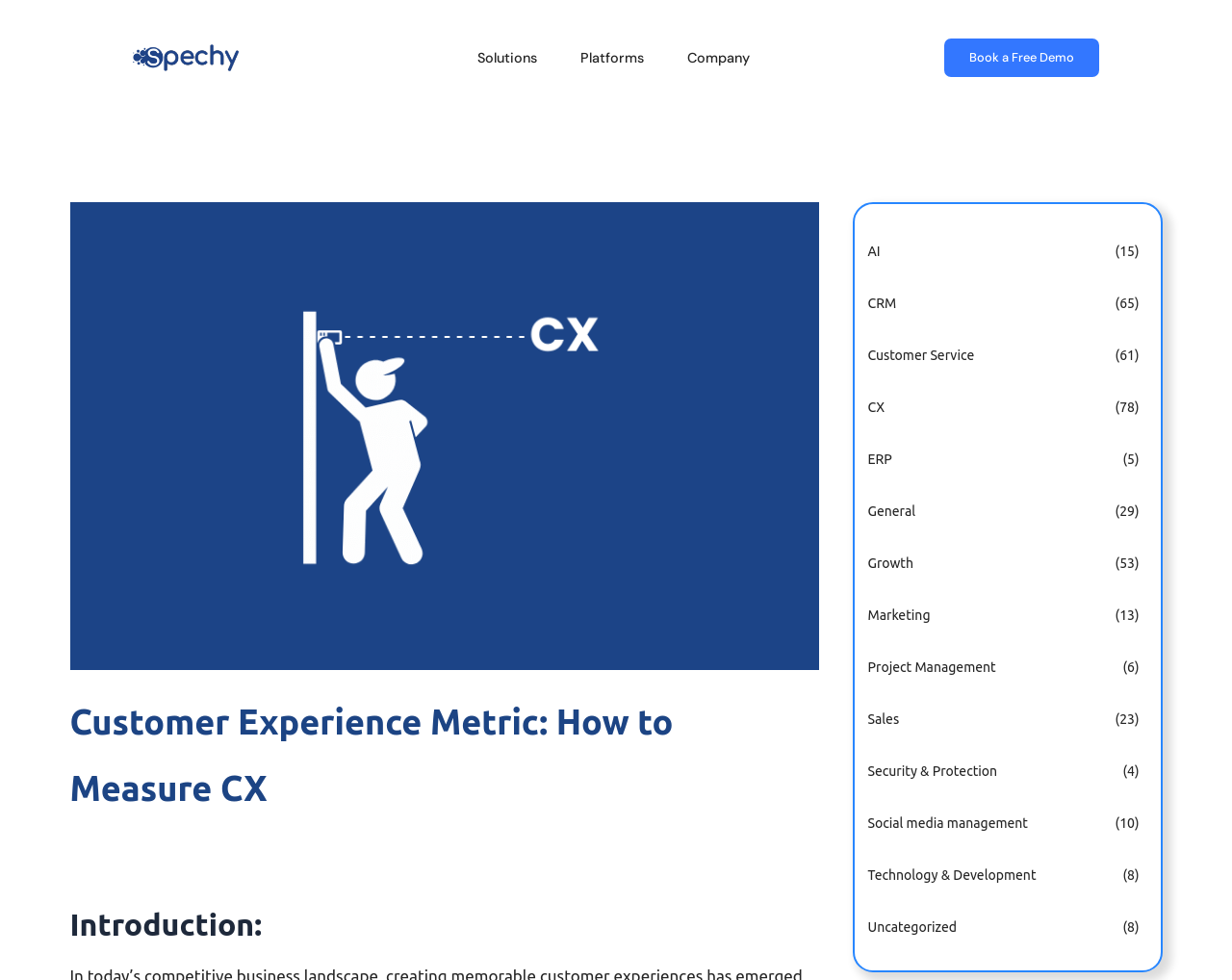Determine the bounding box coordinates for the area you should click to complete the following instruction: "Toggle the Solutions menu".

[0.372, 0.034, 0.455, 0.083]